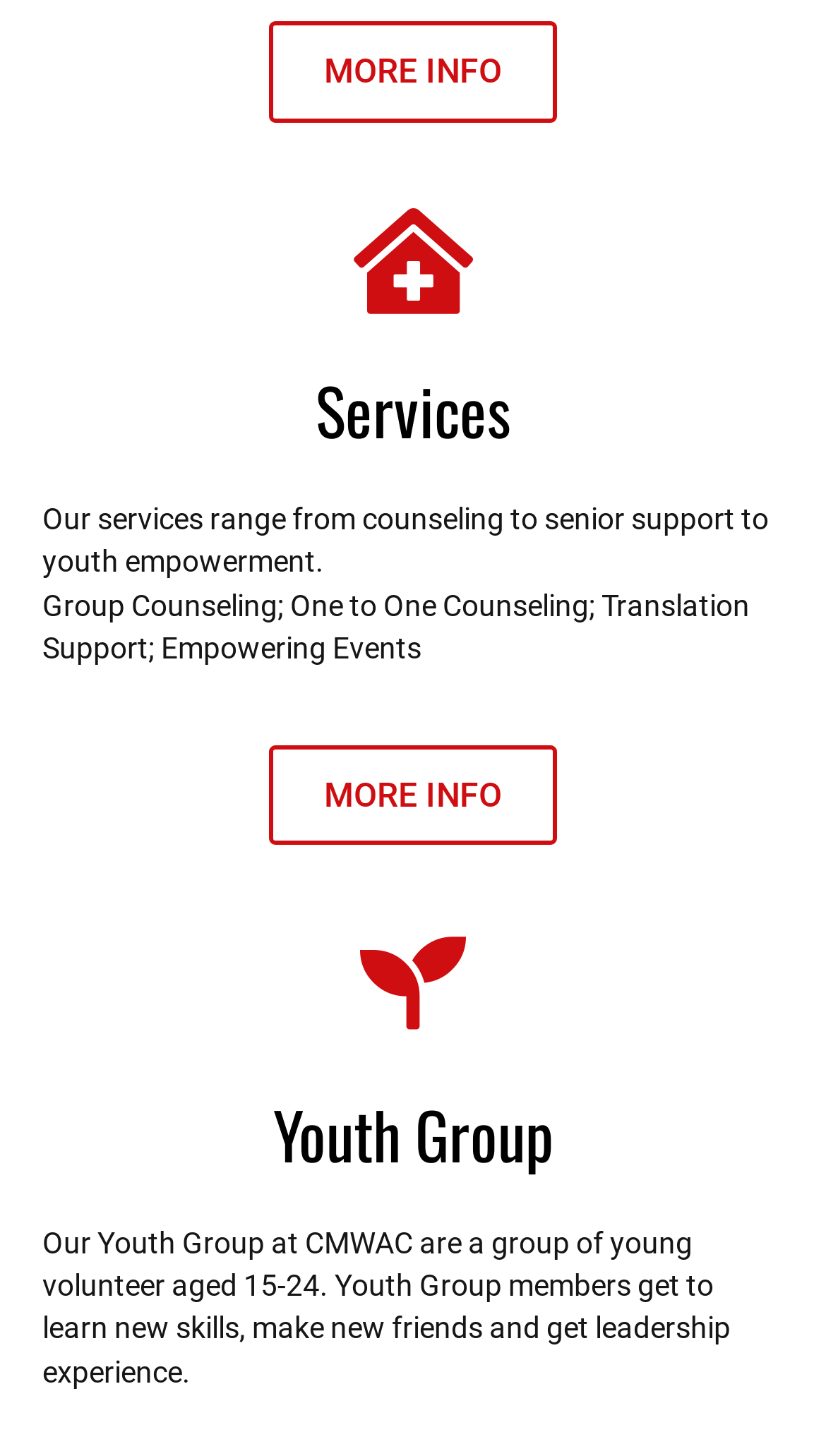How many links are there on the webpage?
Answer the question using a single word or phrase, according to the image.

4